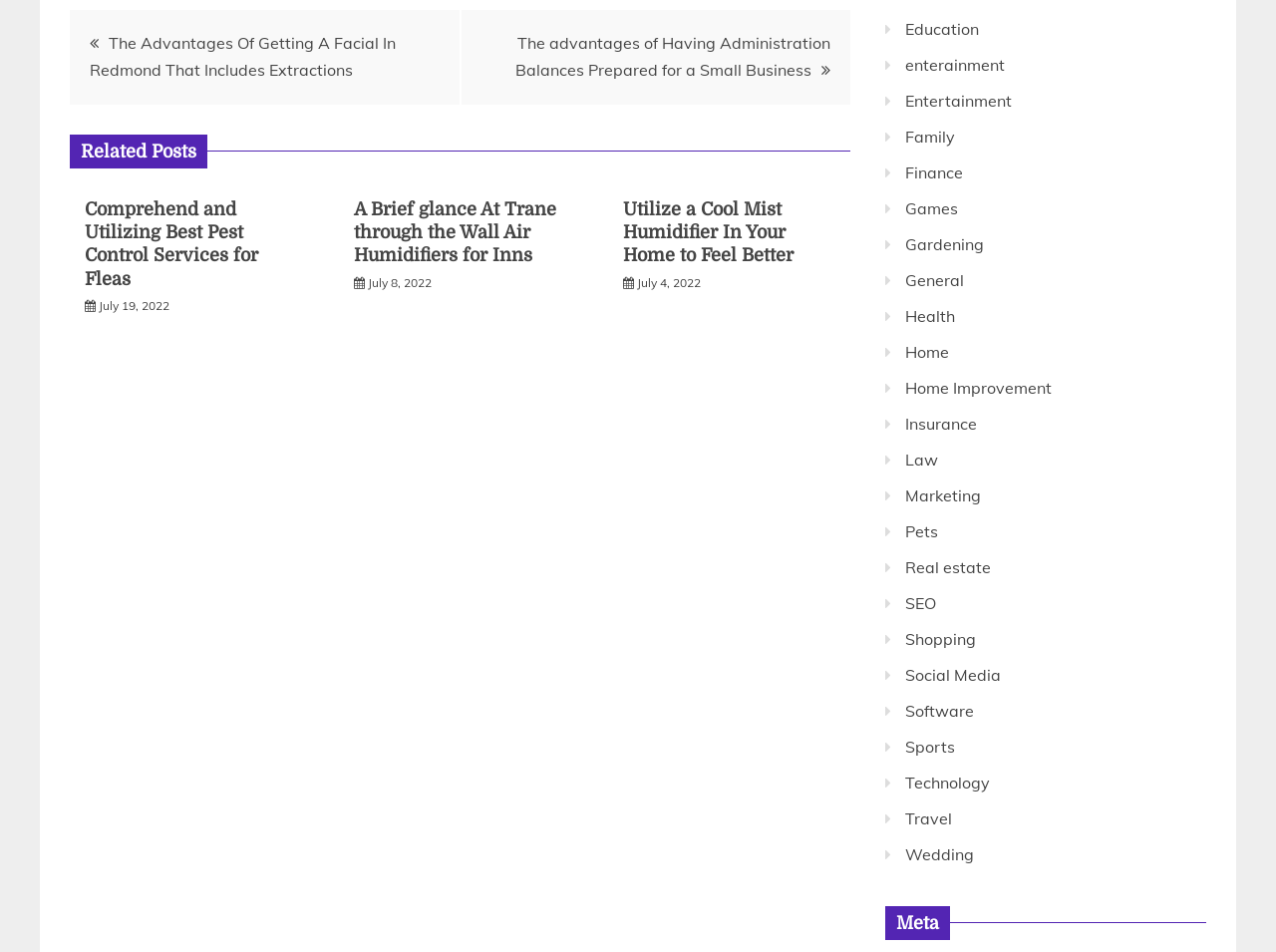Could you locate the bounding box coordinates for the section that should be clicked to accomplish this task: "Click on 'The Advantages Of Getting A Facial In Redmond That Includes Extractions'".

[0.07, 0.035, 0.31, 0.084]